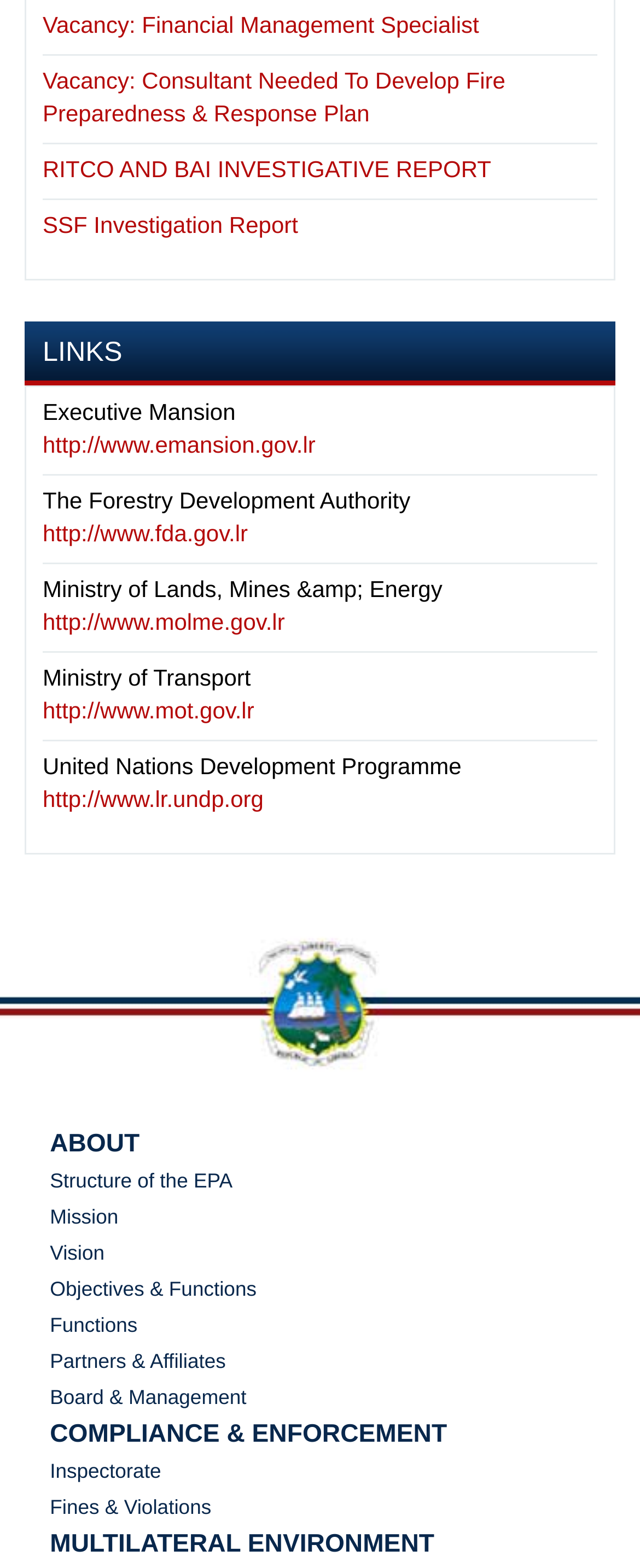Respond with a single word or short phrase to the following question: 
How many links are there under the 'LINKS' section?

8